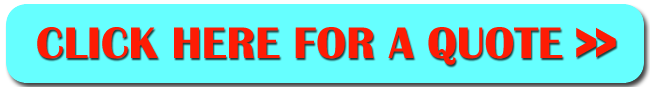Answer this question in one word or a short phrase: What is the purpose of the button?

To get a quote